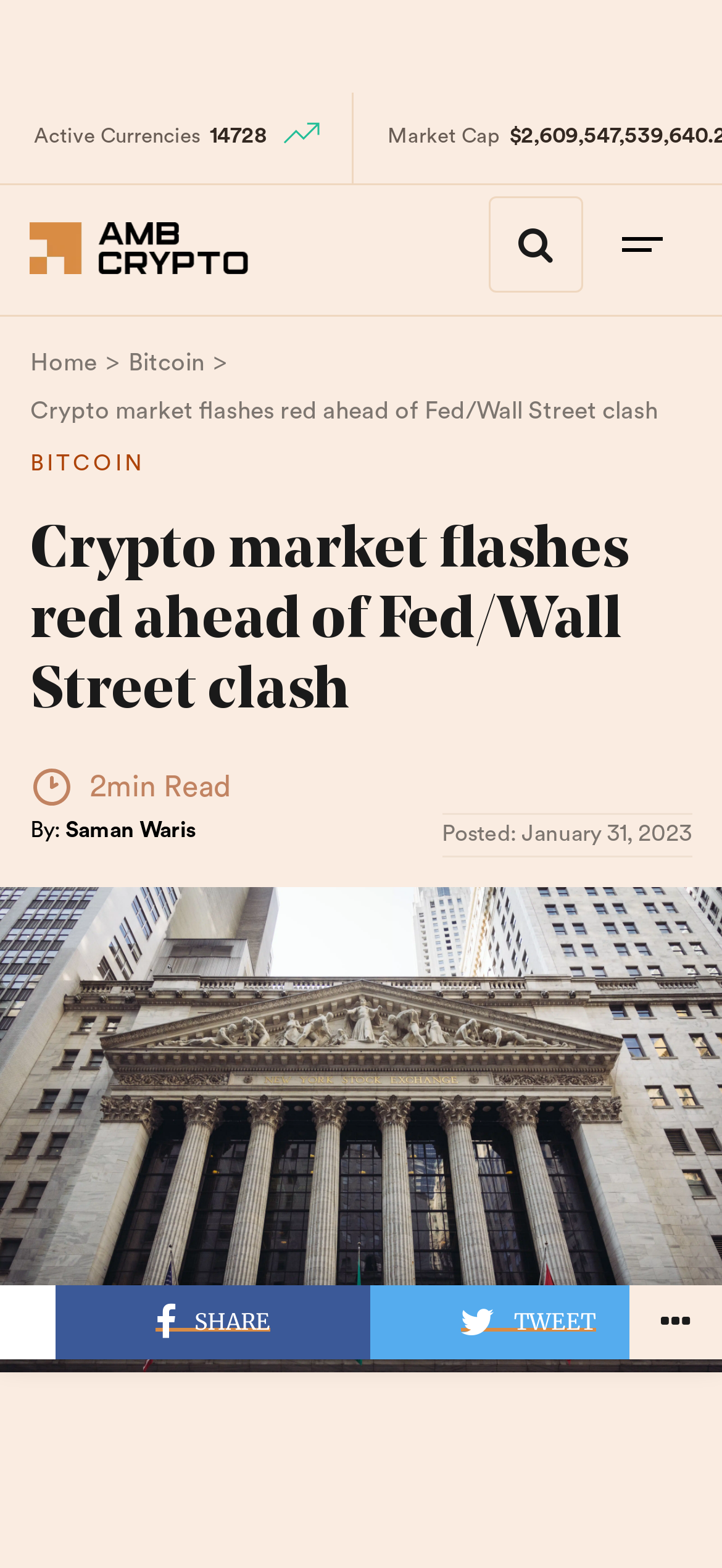Extract the bounding box coordinates for the HTML element that matches this description: "Share". The coordinates should be four float numbers between 0 and 1, i.e., [left, top, right, bottom].

[0.215, 0.823, 0.374, 0.849]